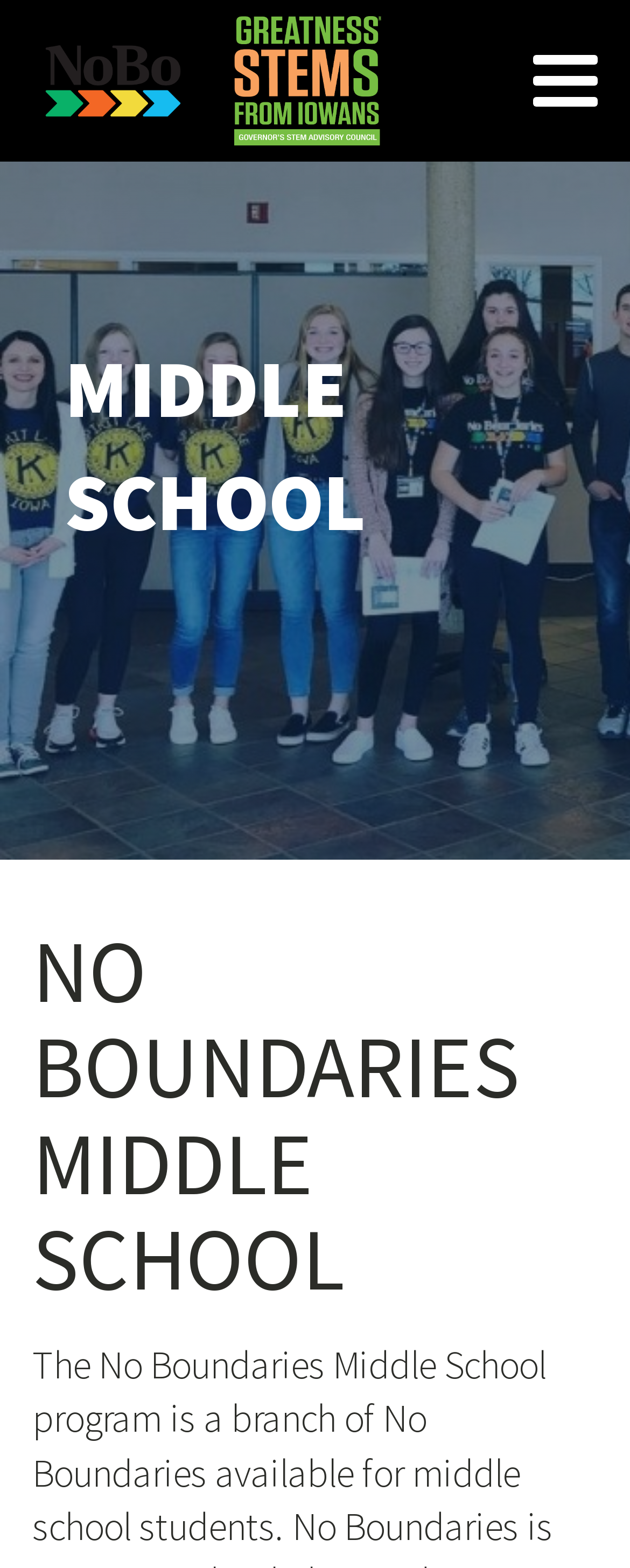Identify and extract the heading text of the webpage.

NO BOUNDARIES MIDDLE SCHOOL